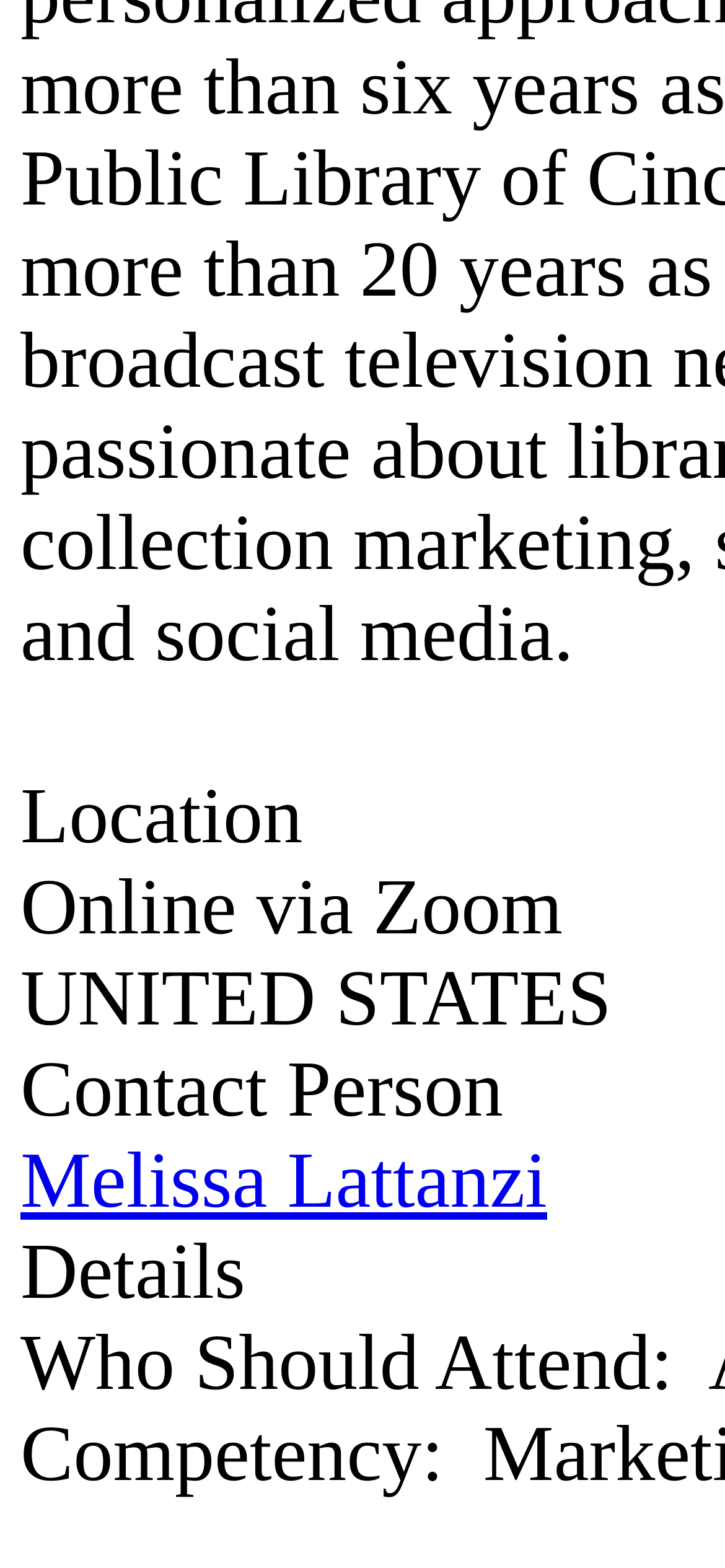Locate the bounding box coordinates of the UI element described by: "Melissa Lattanzi". The bounding box coordinates should consist of four float numbers between 0 and 1, i.e., [left, top, right, bottom].

[0.028, 0.726, 0.755, 0.781]